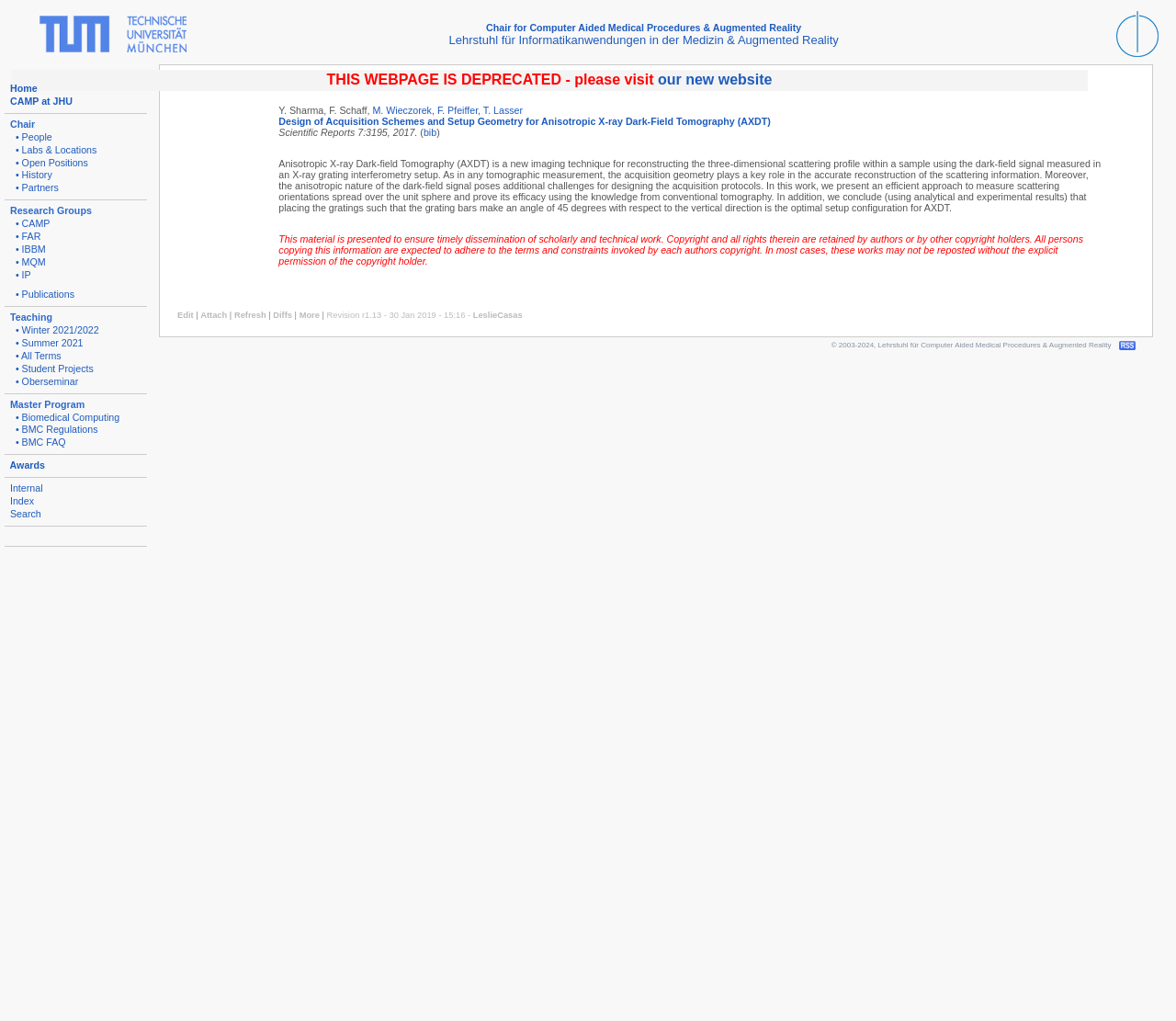Find the bounding box coordinates corresponding to the UI element with the description: "• Labs & Locations". The coordinates should be formatted as [left, top, right, bottom], with values as floats between 0 and 1.

[0.004, 0.141, 0.087, 0.152]